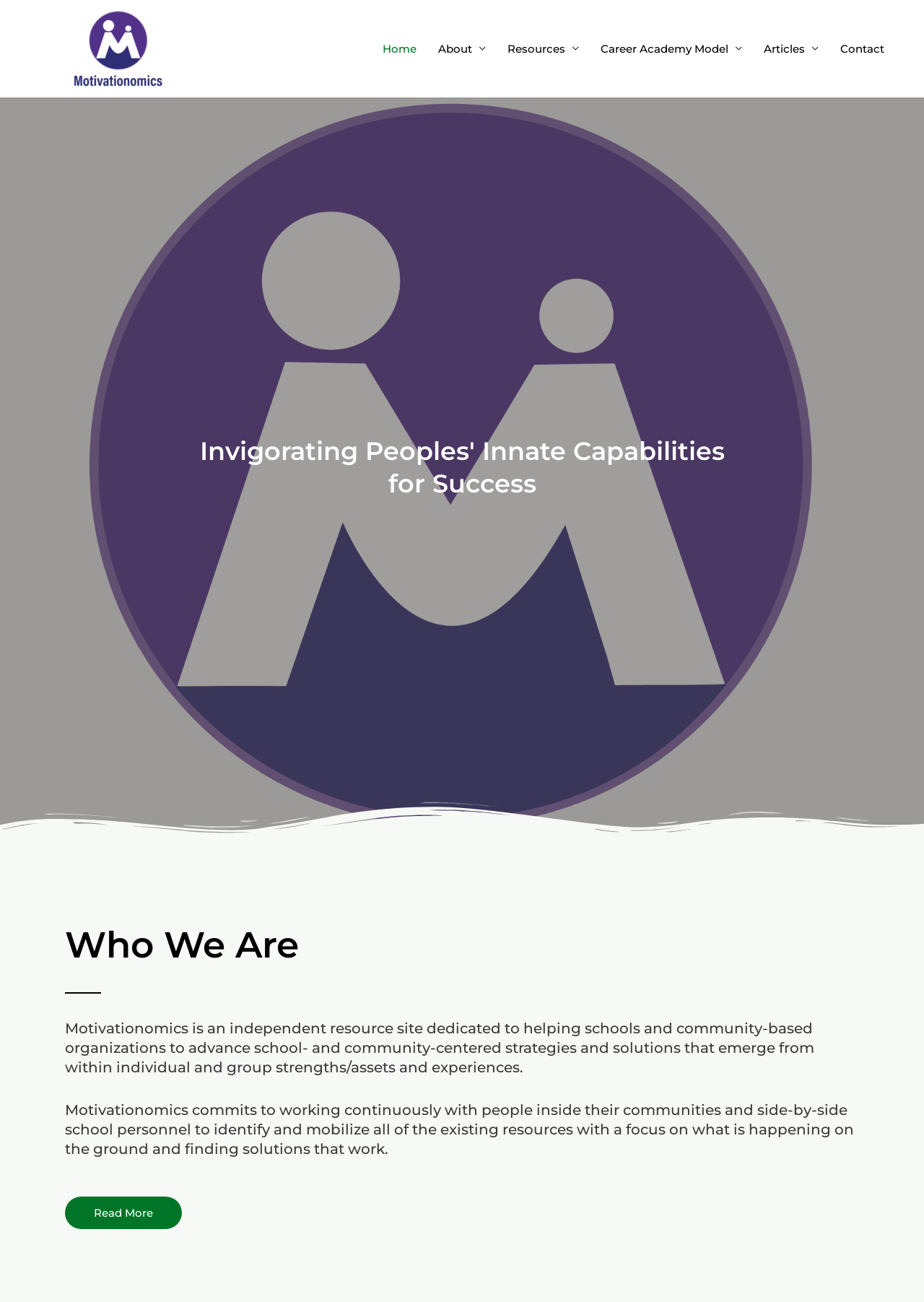What is the main navigation menu?
Please provide a single word or phrase as your answer based on the screenshot.

Site Navigation: Main Menu